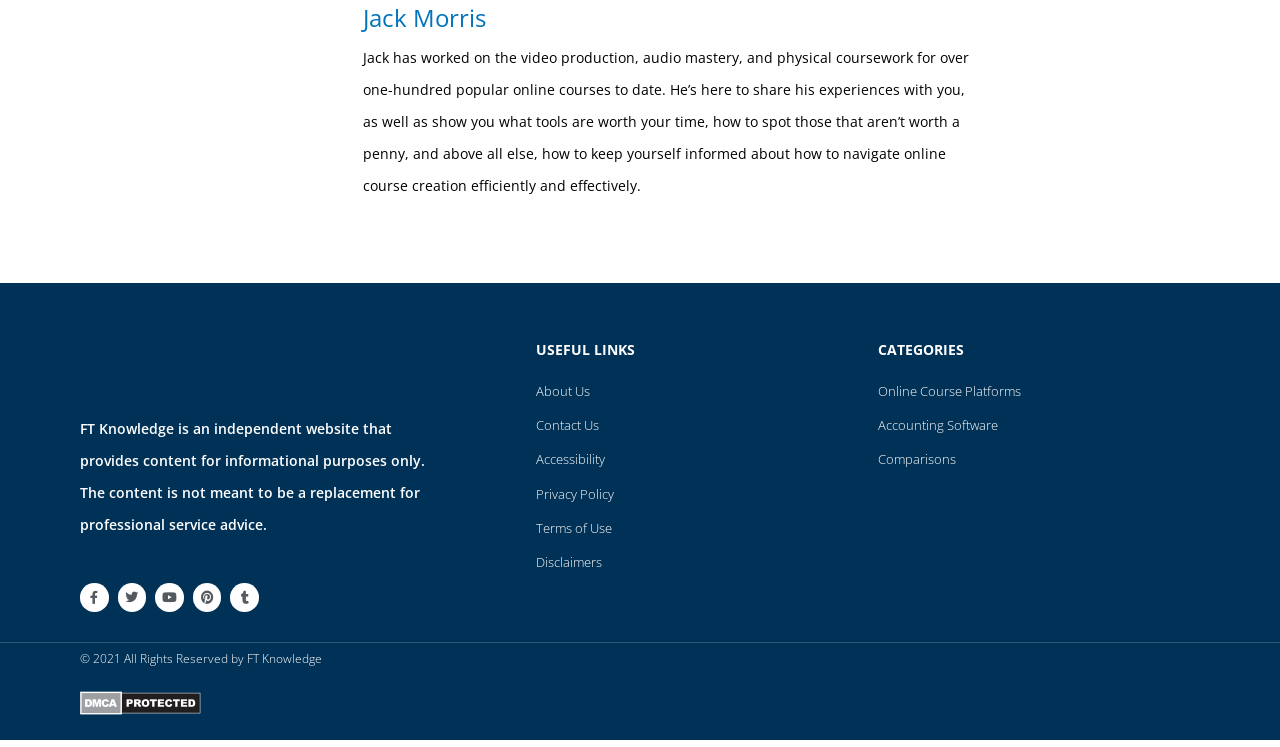Identify the bounding box for the element characterized by the following description: "alt="footerlogo"".

[0.062, 0.463, 0.273, 0.53]